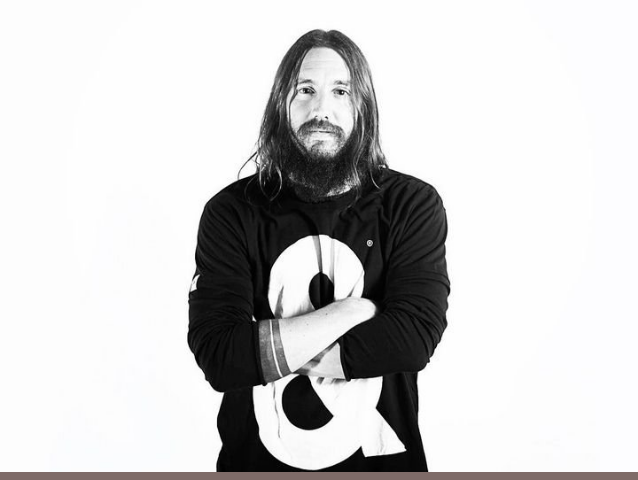Give a short answer using one word or phrase for the question:
Who is the person featured in the image?

Michael Lastoria